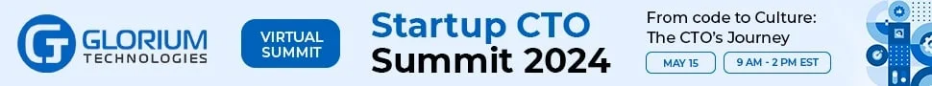Give a one-word or short phrase answer to the question: 
Who is the organizer of the Startup CTO Summit 2024?

Glorium Technologies